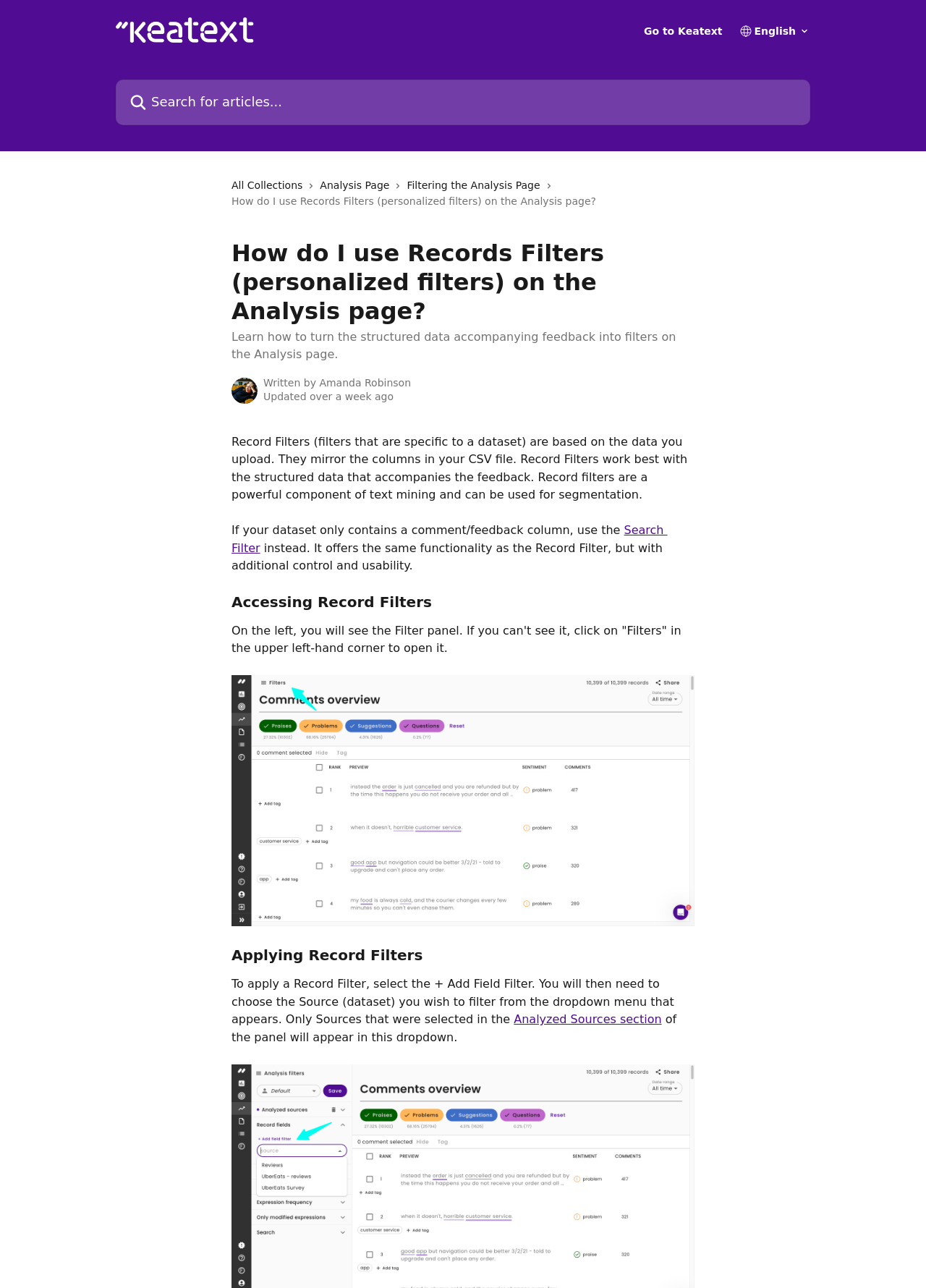Find the bounding box coordinates for the element that must be clicked to complete the instruction: "Go to Keatext". The coordinates should be four float numbers between 0 and 1, indicated as [left, top, right, bottom].

[0.695, 0.02, 0.78, 0.028]